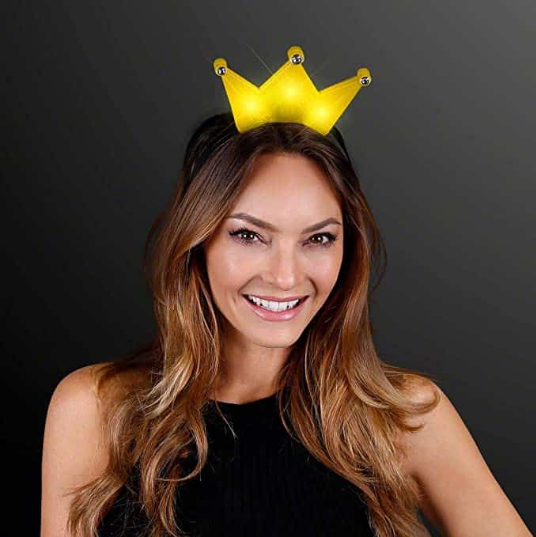Describe the image thoroughly.

The image showcases a woman wearing a bright yellow LED crown adorned with three spikes, exuding a cheerful demeanor as she smiles at the camera. The crown, a playful accessory reminiscent of characters from a whimsical universe, lights up in the dark, adding a vibrant touch to her look. The sleek background enhances the luminous quality of the crown, highlighting its fun and festive design. This LED crown is not just a decorative item; it's part of the playful spirit associated with characters like Cosmo and Wanda. Perfect for parties or themed events, it is described as comfortable to wear and features multiple LED light modes, providing both style and functionality.